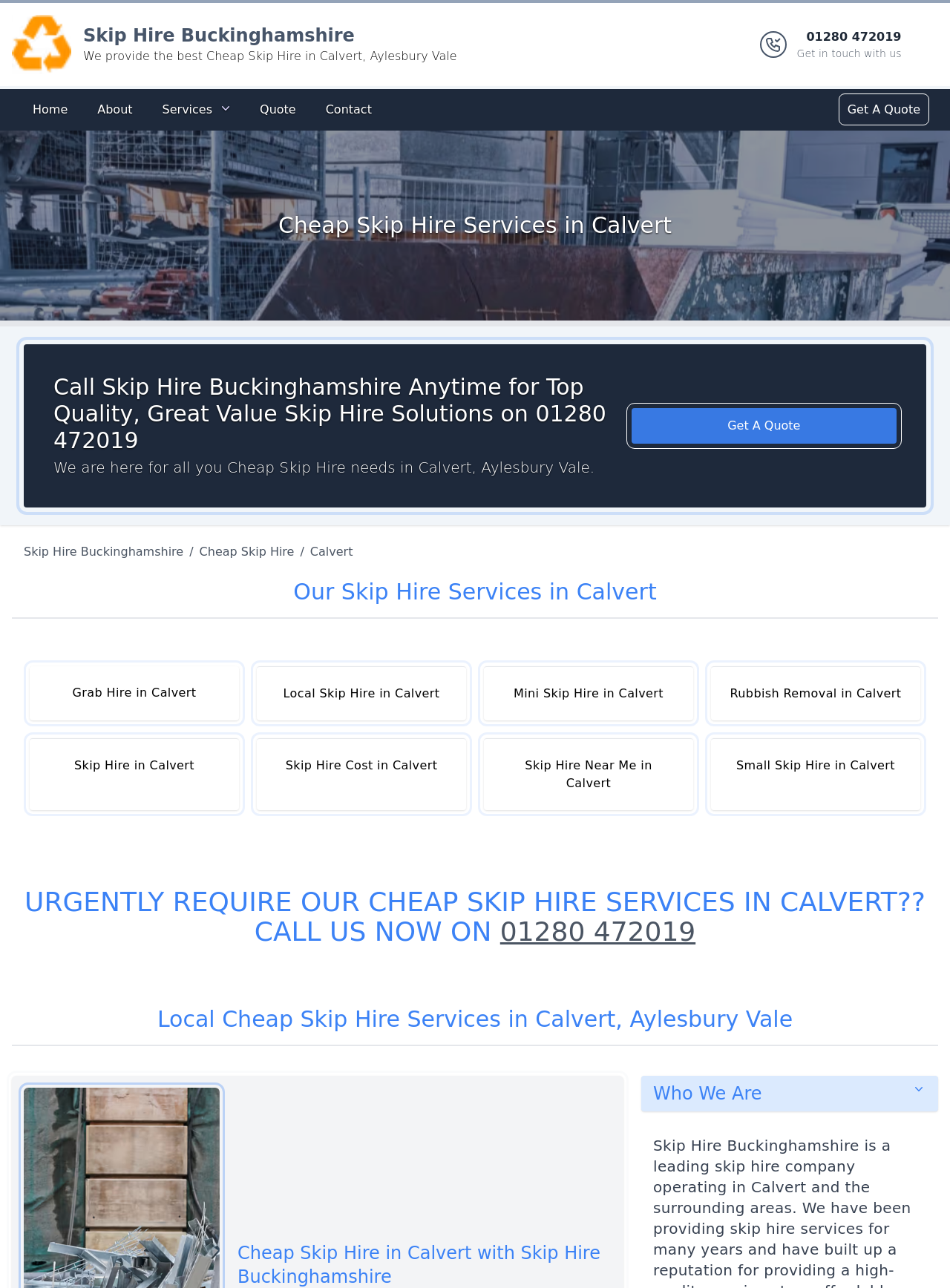Pinpoint the bounding box coordinates for the area that should be clicked to perform the following instruction: "Call Skip Hire Buckinghamshire for Top Quality Skip Hire Solutions".

[0.526, 0.711, 0.732, 0.735]